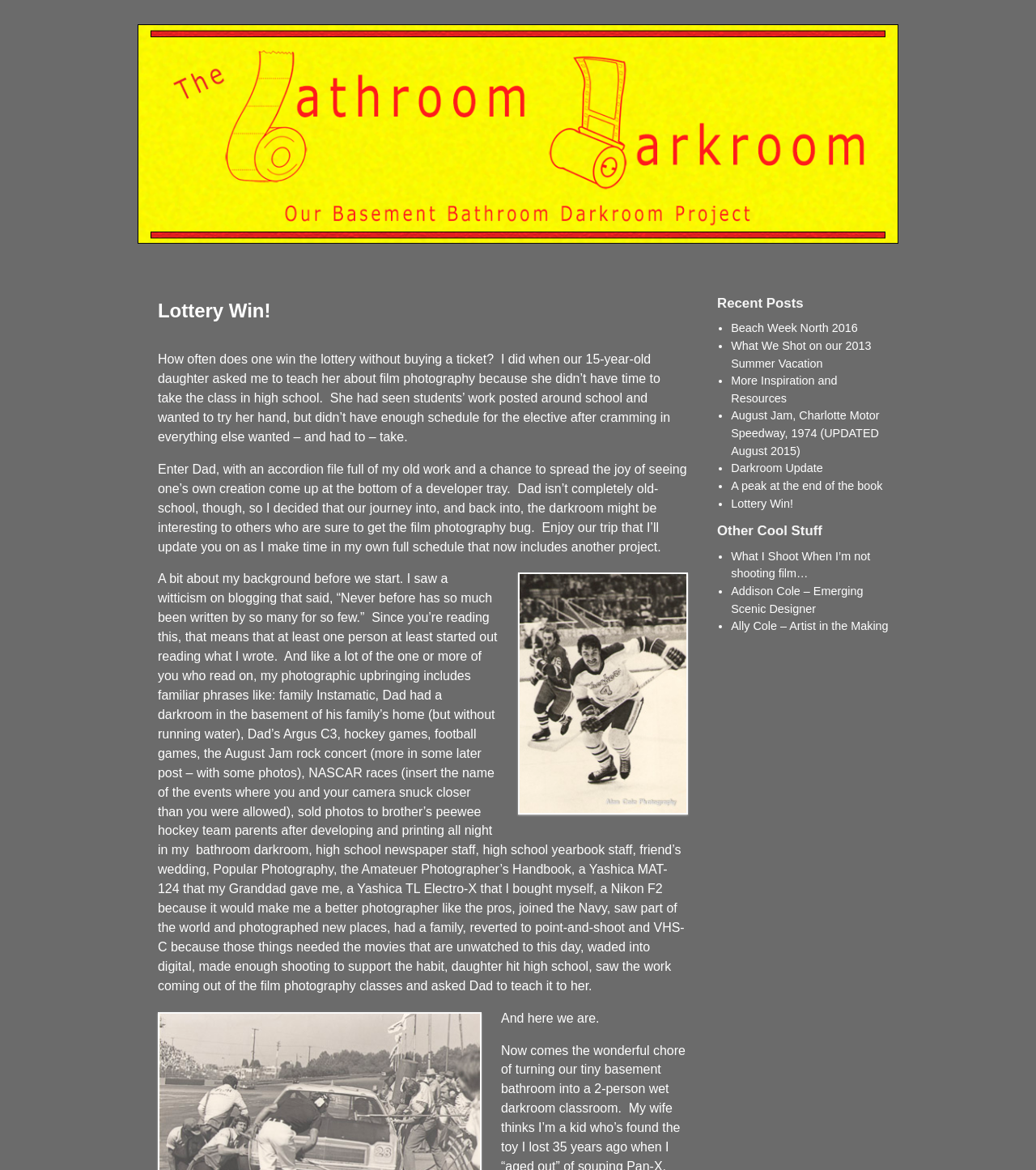Provide the bounding box coordinates of the HTML element described by the text: "Skip to secondary content". The coordinates should be in the format [left, top, right, bottom] with values between 0 and 1.

[0.133, 0.208, 0.241, 0.221]